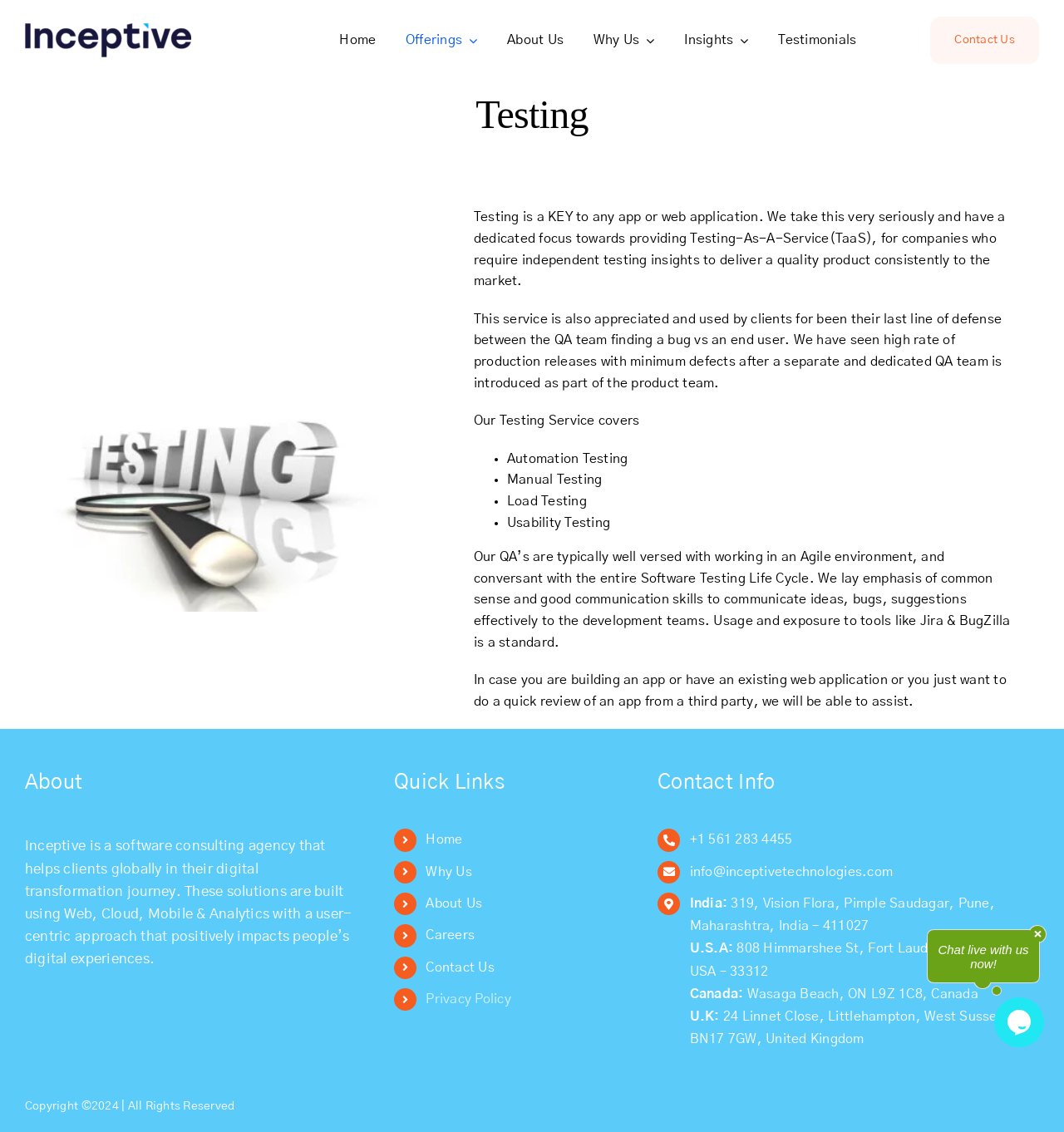What is the purpose of the Testing service?
Can you provide a detailed and comprehensive answer to the question?

I found the purpose of the Testing service in the main section, which is to deliver a quality product consistently to the market. This is mentioned in the paragraph that describes the Testing service.